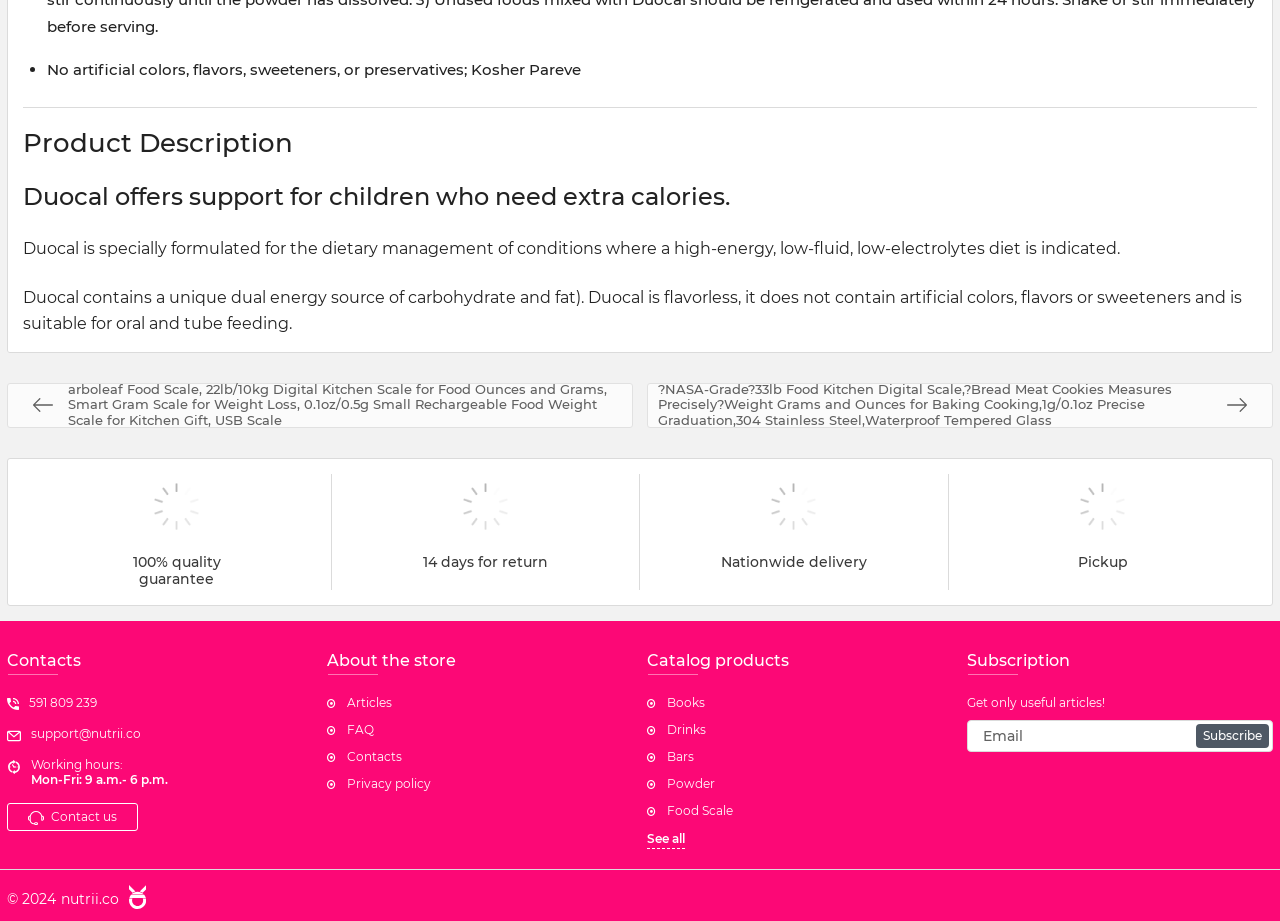What are the working hours of the store?
Provide a detailed and extensive answer to the question.

The working hours of the store are provided in the section with the heading 'Contacts'. The hours are listed as Mon-Fri: 9 a.m.- 6 p.m.